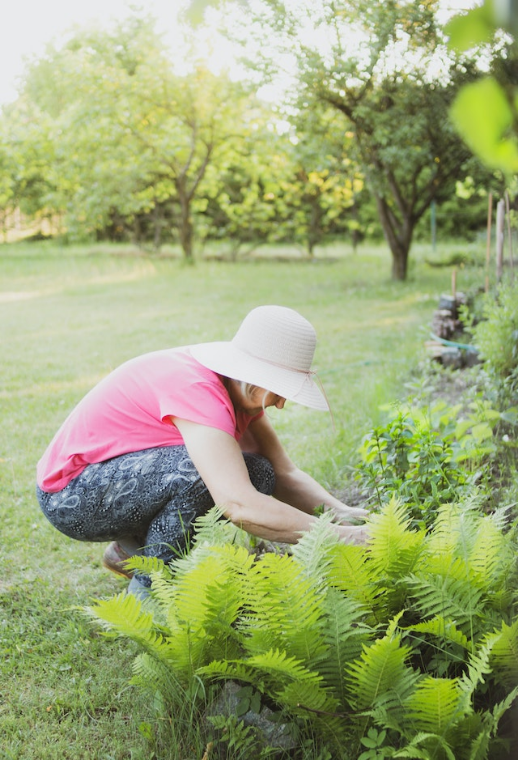Please answer the following question using a single word or phrase: What type of plants are in the foreground of the image?

Ferns